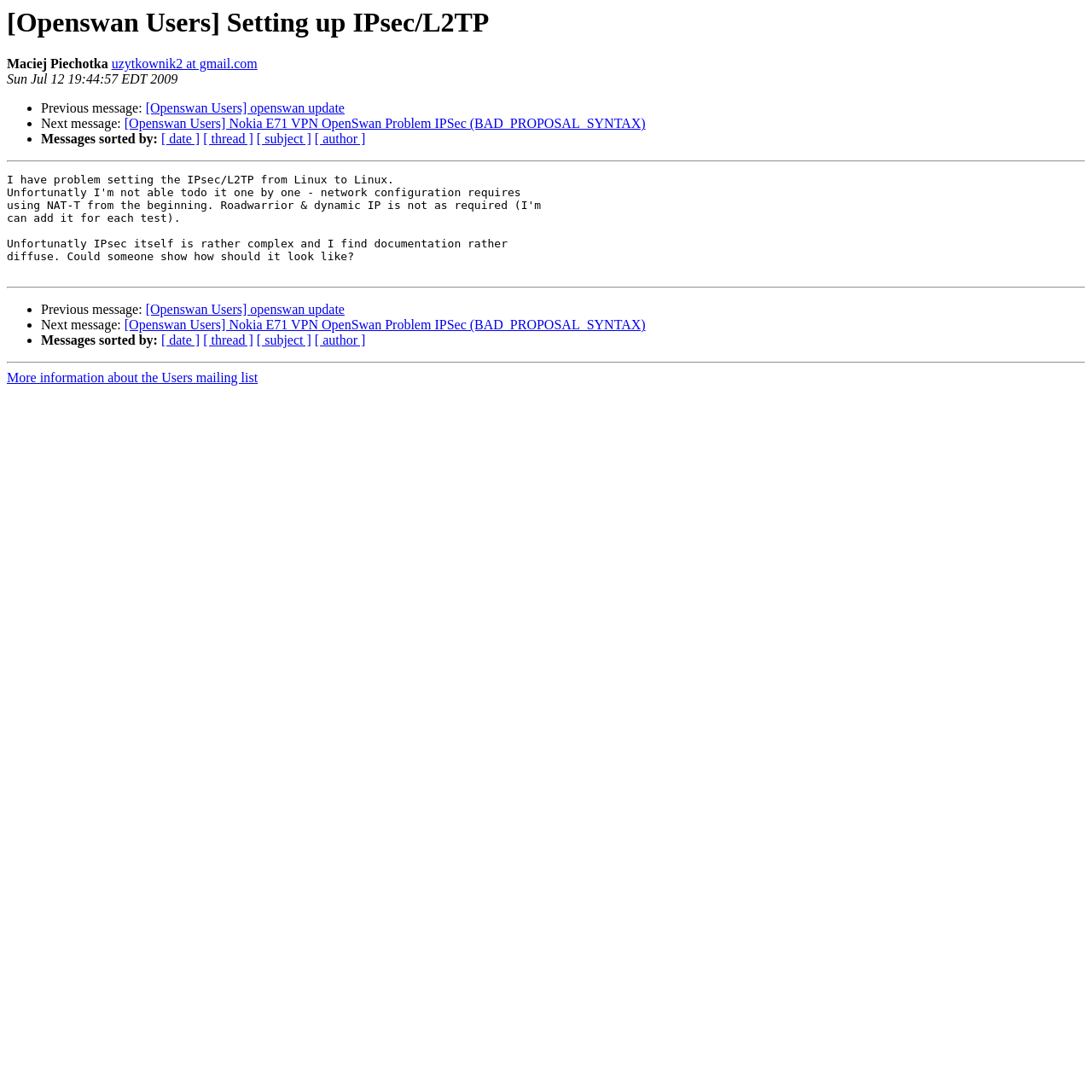Give an extensive and precise description of the webpage.

This webpage appears to be a mailing list archive page, specifically showing a thread from the "Openswan Users" mailing list. At the top, there is a heading with the title "[Openswan Users] Setting up IPsec/L2TP" and the name "Maciej Piechotka" is displayed, likely the author of the thread. Below the heading, there is a link to the author's email address "uzytkownik2 at gmail.com".

The main content of the page is divided into sections by horizontal separators. The first section shows the thread's metadata, including the date "Sun Jul 12 19:44:57 EDT 2009". Below this, there are links to previous and next messages in the thread, as well as options to sort messages by date, thread, subject, or author.

The second section appears to be a repeat of the first section, with the same links and sorting options. This suggests that the page may be showing multiple messages in the thread.

At the bottom of the page, there is a link to "More information about the Users mailing list", which likely leads to a page with details about the mailing list and its archives.

There are no images on the page, and the layout is primarily composed of text and links.